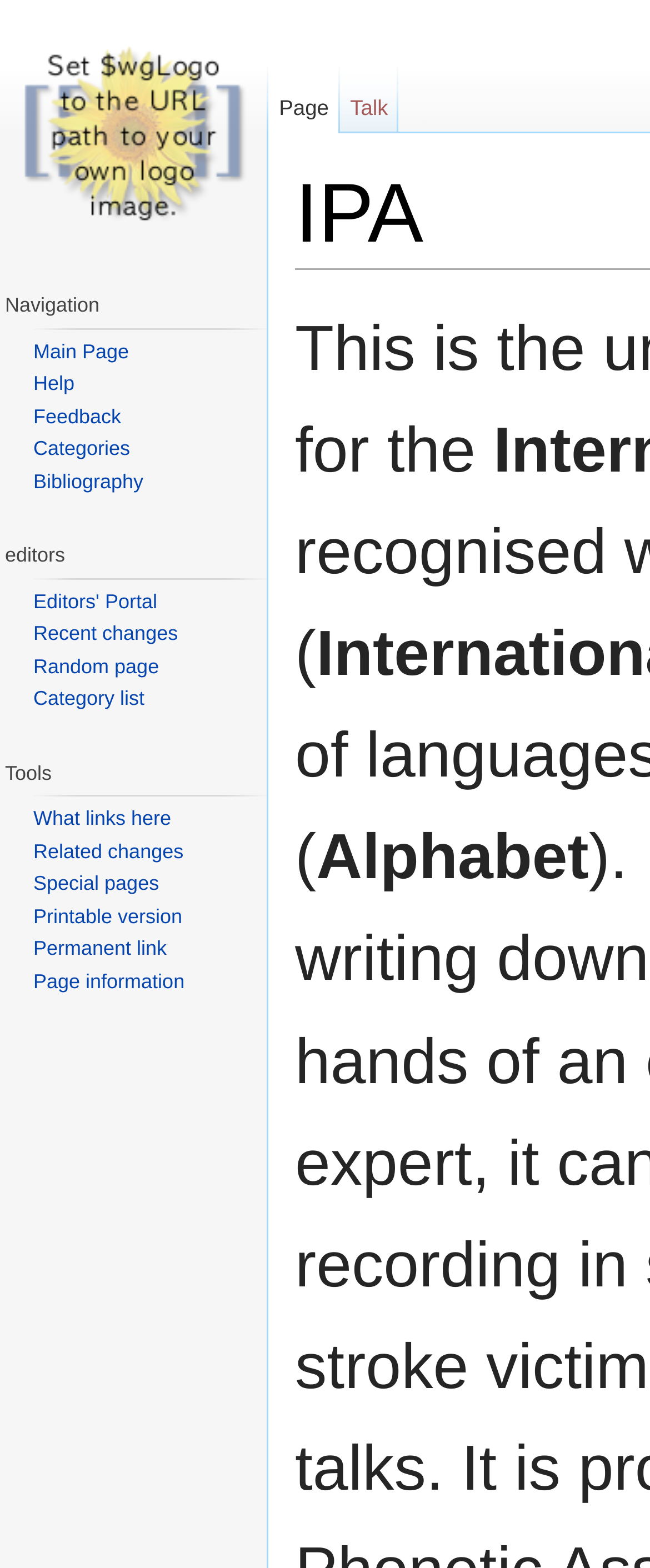Using the format (top-left x, top-left y, bottom-right x, bottom-right y), provide the bounding box coordinates for the described UI element. All values should be floating point numbers between 0 and 1: Bibliography

[0.051, 0.299, 0.221, 0.314]